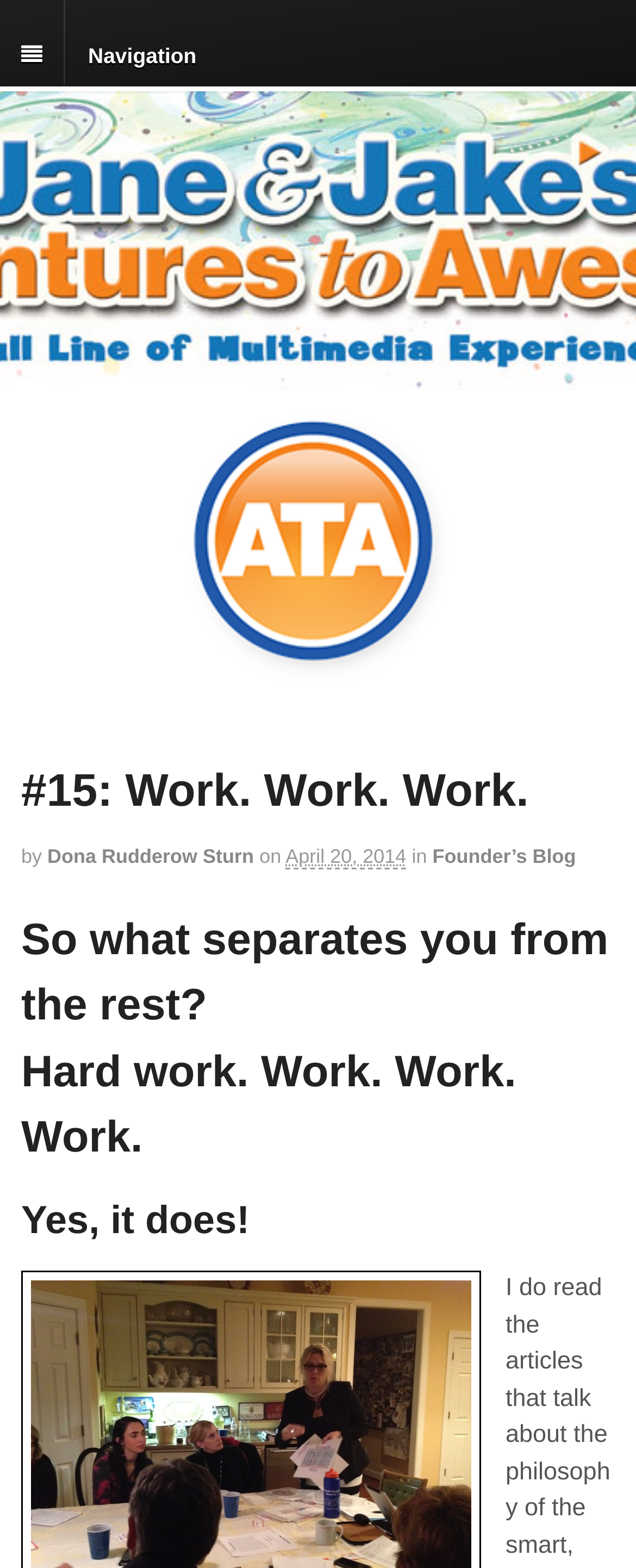Please analyze the image and give a detailed answer to the question:
What is the date of the blog post?

I found the answer by looking at the abbr element with the text '2014-04-20T08:05:59+0000' which is located next to the author's name, and then looking at the static text element with the text 'April 20, 2014' which is a more readable format of the date.